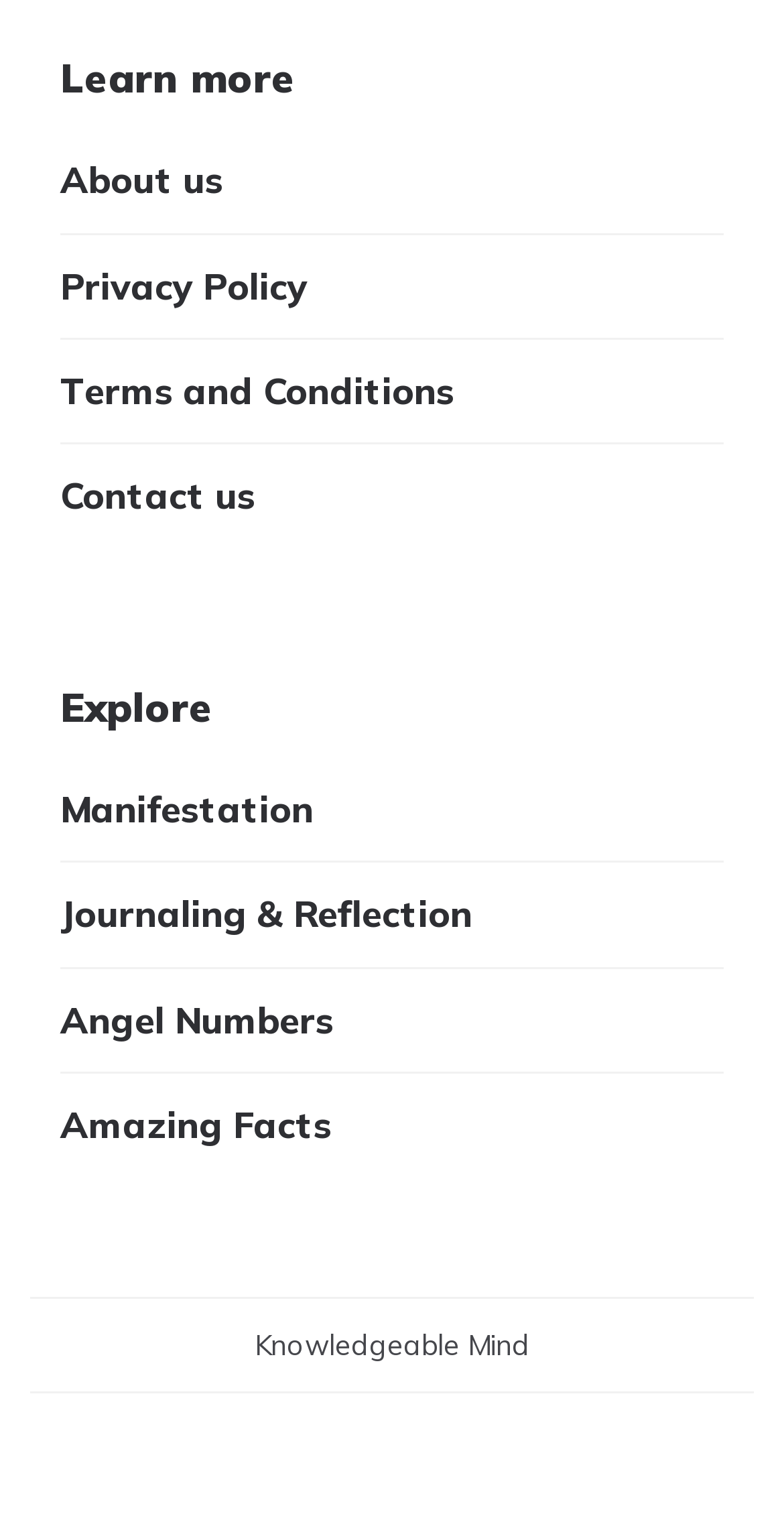Specify the bounding box coordinates of the area to click in order to execute this command: 'Submit an application'. The coordinates should consist of four float numbers ranging from 0 to 1, and should be formatted as [left, top, right, bottom].

None